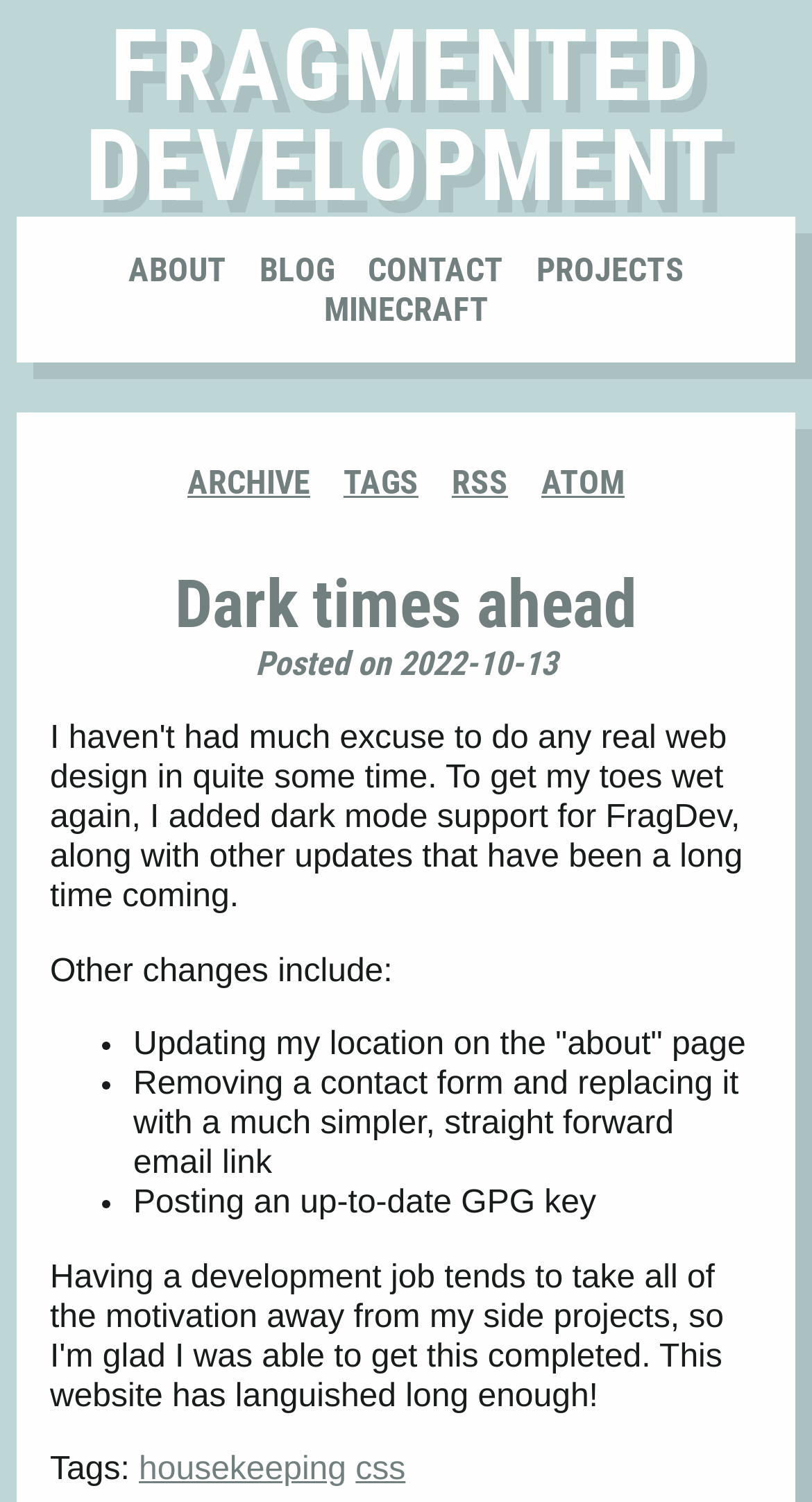What is the name of the blog post?
Refer to the image and provide a concise answer in one word or phrase.

Dark times ahead